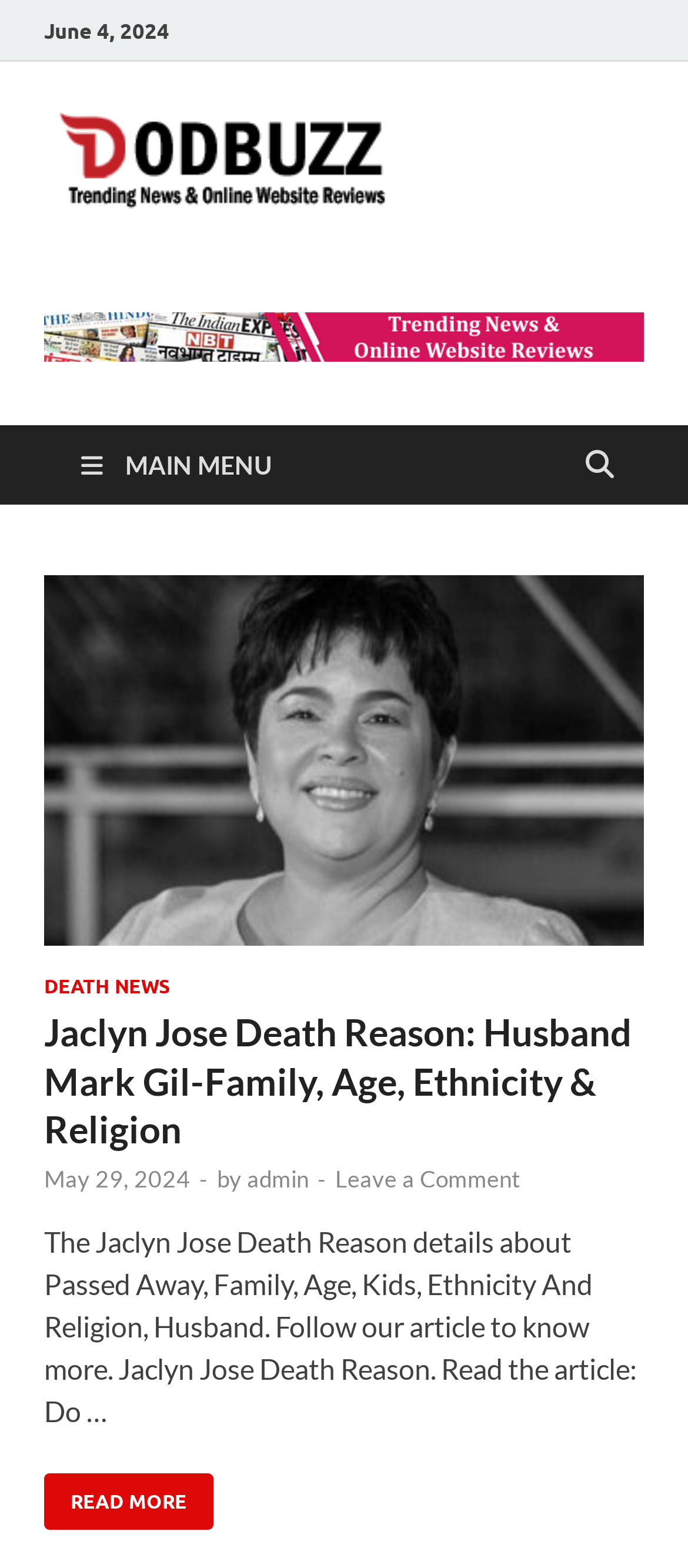What is the date displayed on the webpage?
Based on the screenshot, give a detailed explanation to answer the question.

The date is displayed at the top of the webpage, in the format 'Month Day, Year', which is 'June 4, 2024' in this case.